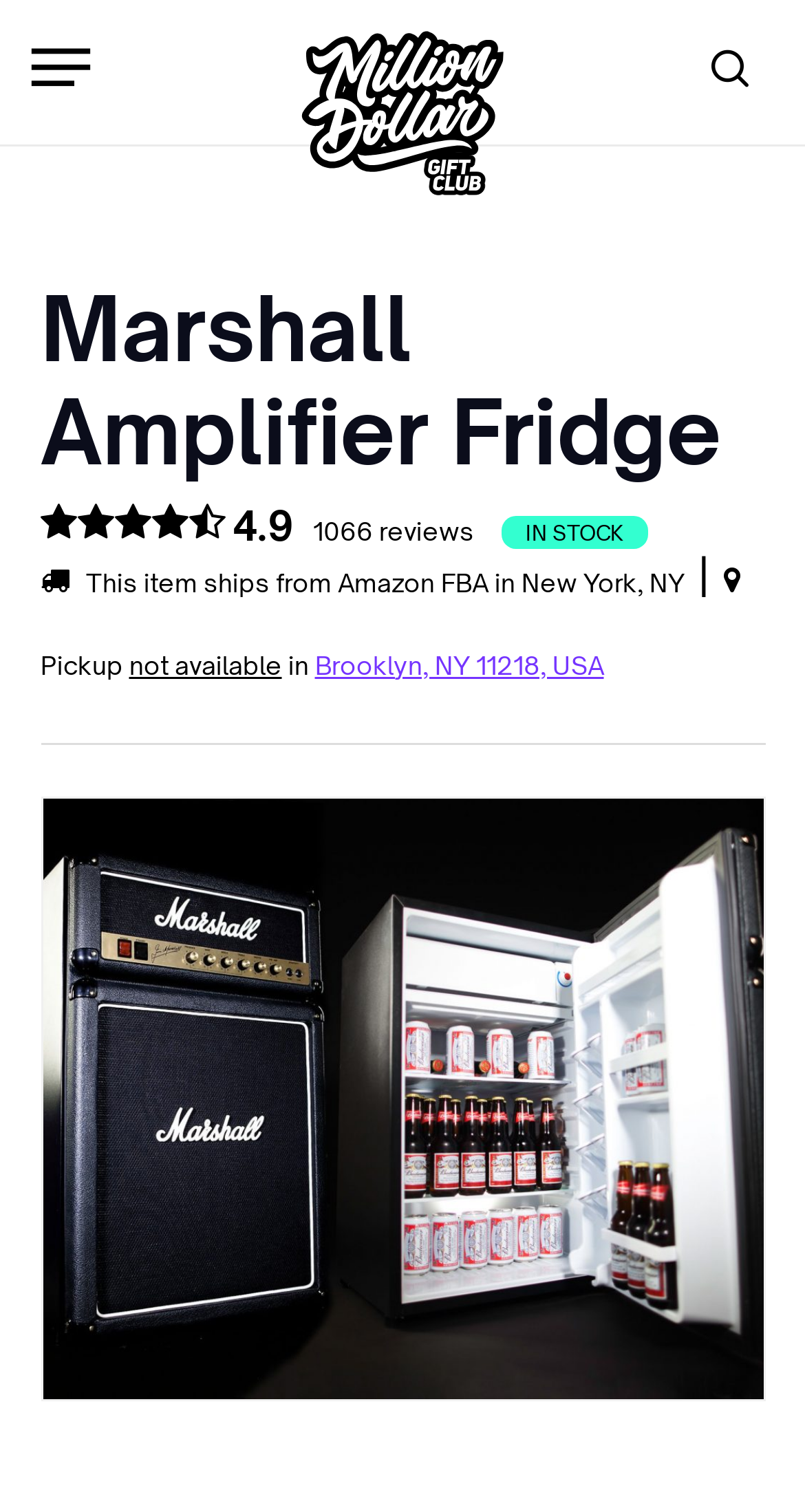What is the rating of the Marshall Amplifier Fridge?
Look at the image and respond with a one-word or short-phrase answer.

4.9